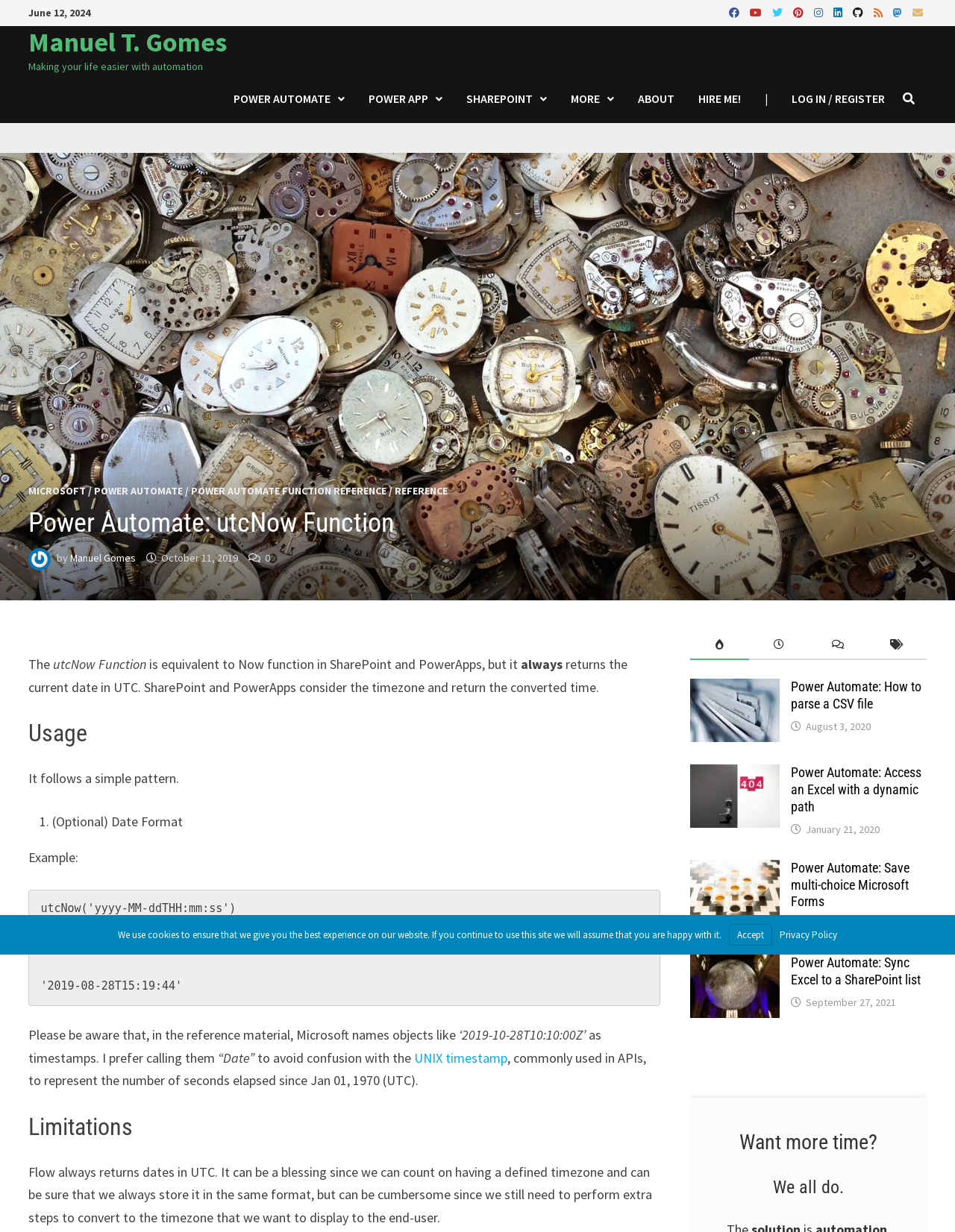What is the author of the blog post?
Carefully analyze the image and provide a detailed answer to the question.

The author of the blog post is Manuel T. Gomes, which can be found in the link element with the text 'Manuel T. Gomes' and bounding box coordinates [0.074, 0.448, 0.143, 0.458].